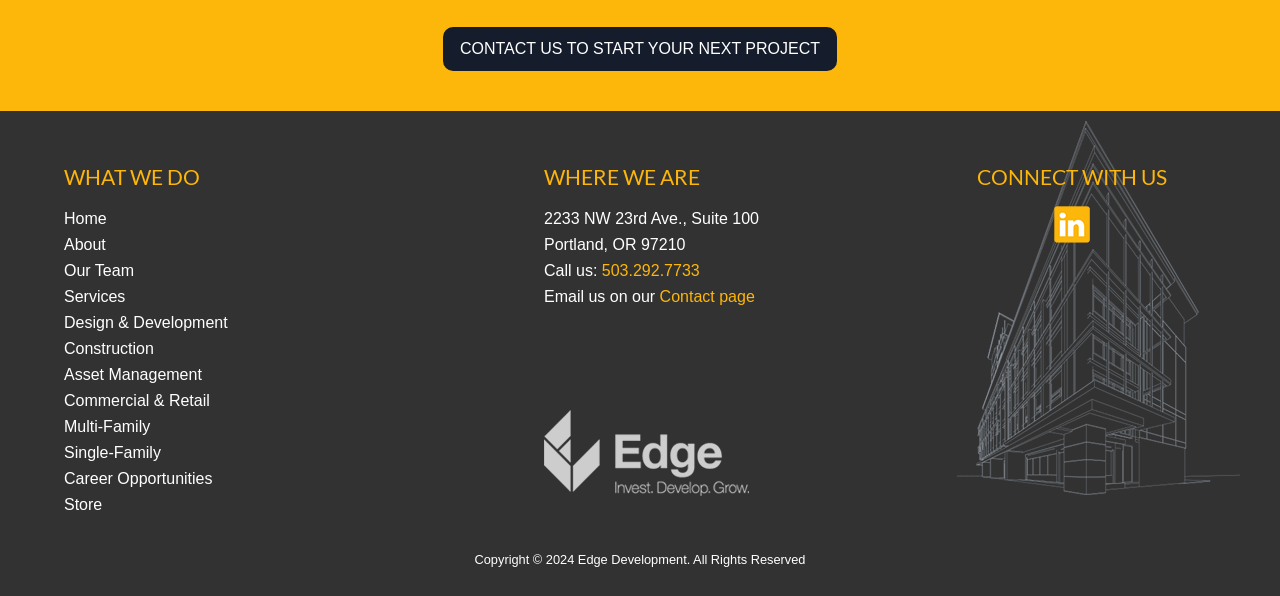Please locate the bounding box coordinates of the element that needs to be clicked to achieve the following instruction: "Contact us to start a new project". The coordinates should be four float numbers between 0 and 1, i.e., [left, top, right, bottom].

[0.346, 0.045, 0.654, 0.118]